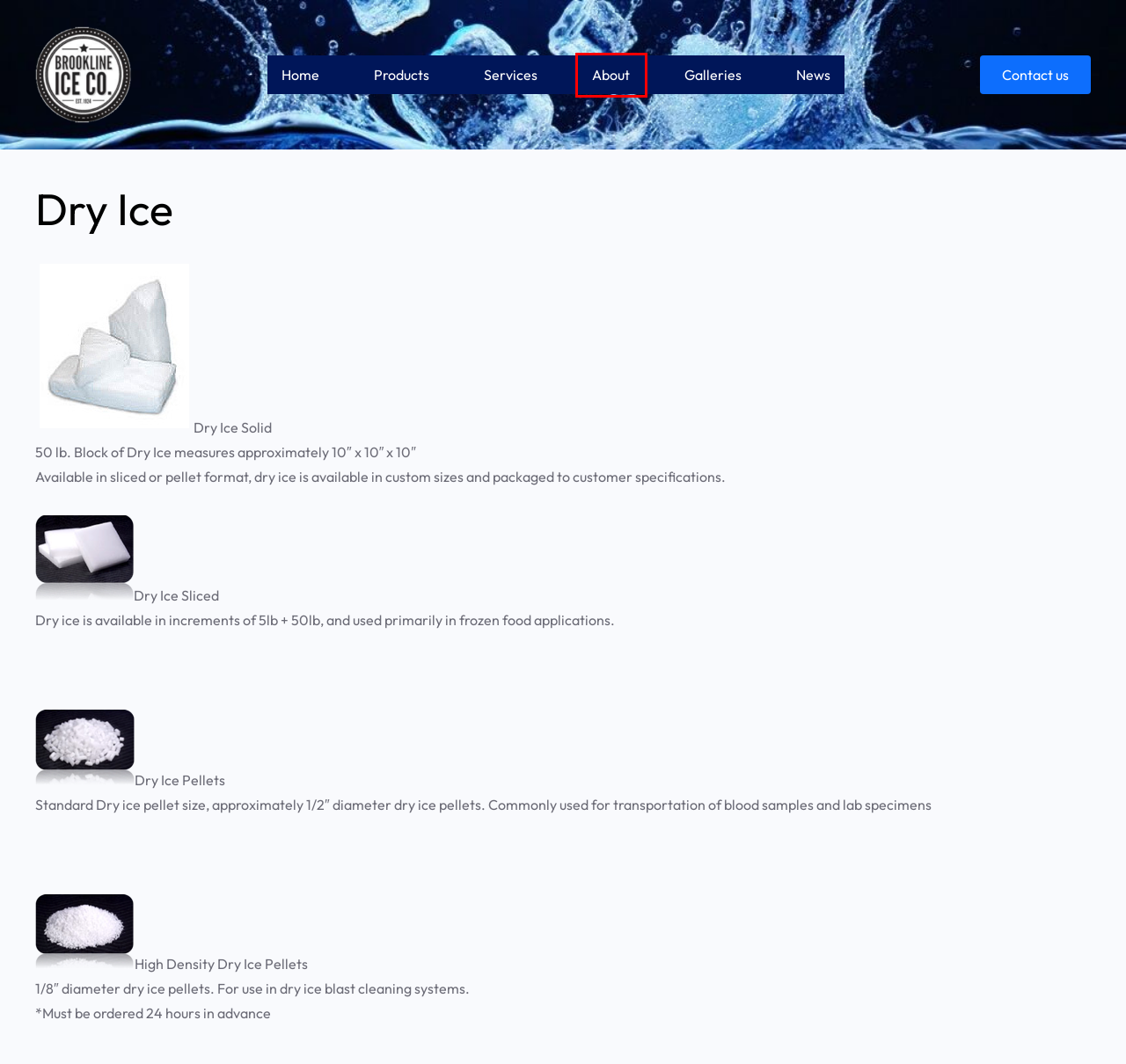You have a screenshot showing a webpage with a red bounding box highlighting an element. Choose the webpage description that best fits the new webpage after clicking the highlighted element. The descriptions are:
A. Dry & Packaged Ice, Ice Sculptures, Ice Luges Brookline, MA | Brookline Ice Co
B. Specialty Ice Services, Ice Sculptures Brookline MA | Brookline Ice Co
C. Ice Luges Brookline, Boston MA | Brookline Ice Co
D. Grilling Products Propane Tank Boston MA | Brookline Ice Co
E. Contact Us | Brookline Ice Co
F. Contact Ice Sculptures, Dry & Packaged Ice, Ice Luges Brookline MA
G. Ice Sculptures & Luges, Specialty Ice Cubes Brookline MA | Brookline Ice Co
H. News Press Releases Ice Services in Brookline MA | Brookline Ice Co

A